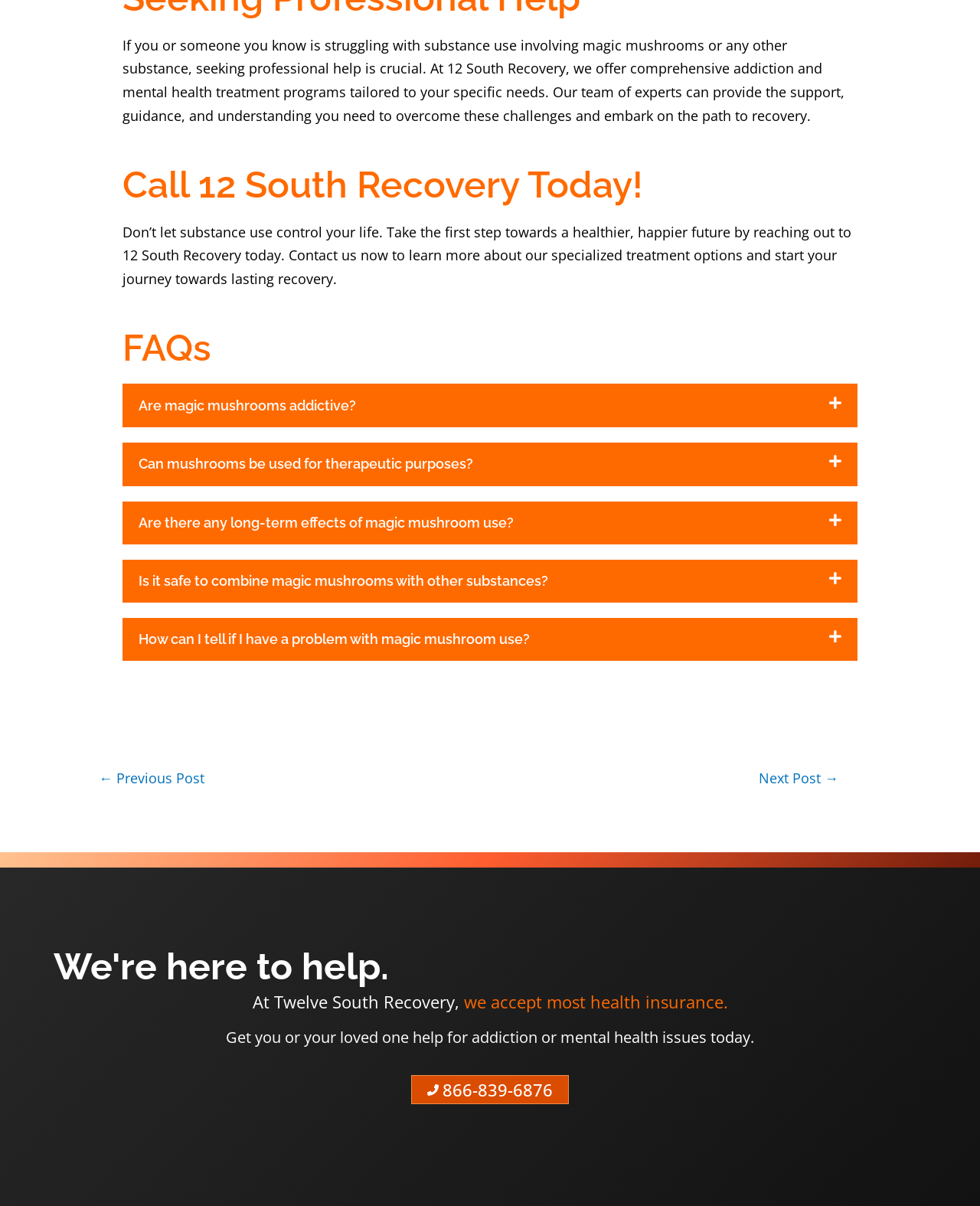Give a one-word or short phrase answer to this question: 
What is the relationship between 12 South Recovery and health insurance?

They accept most health insurance